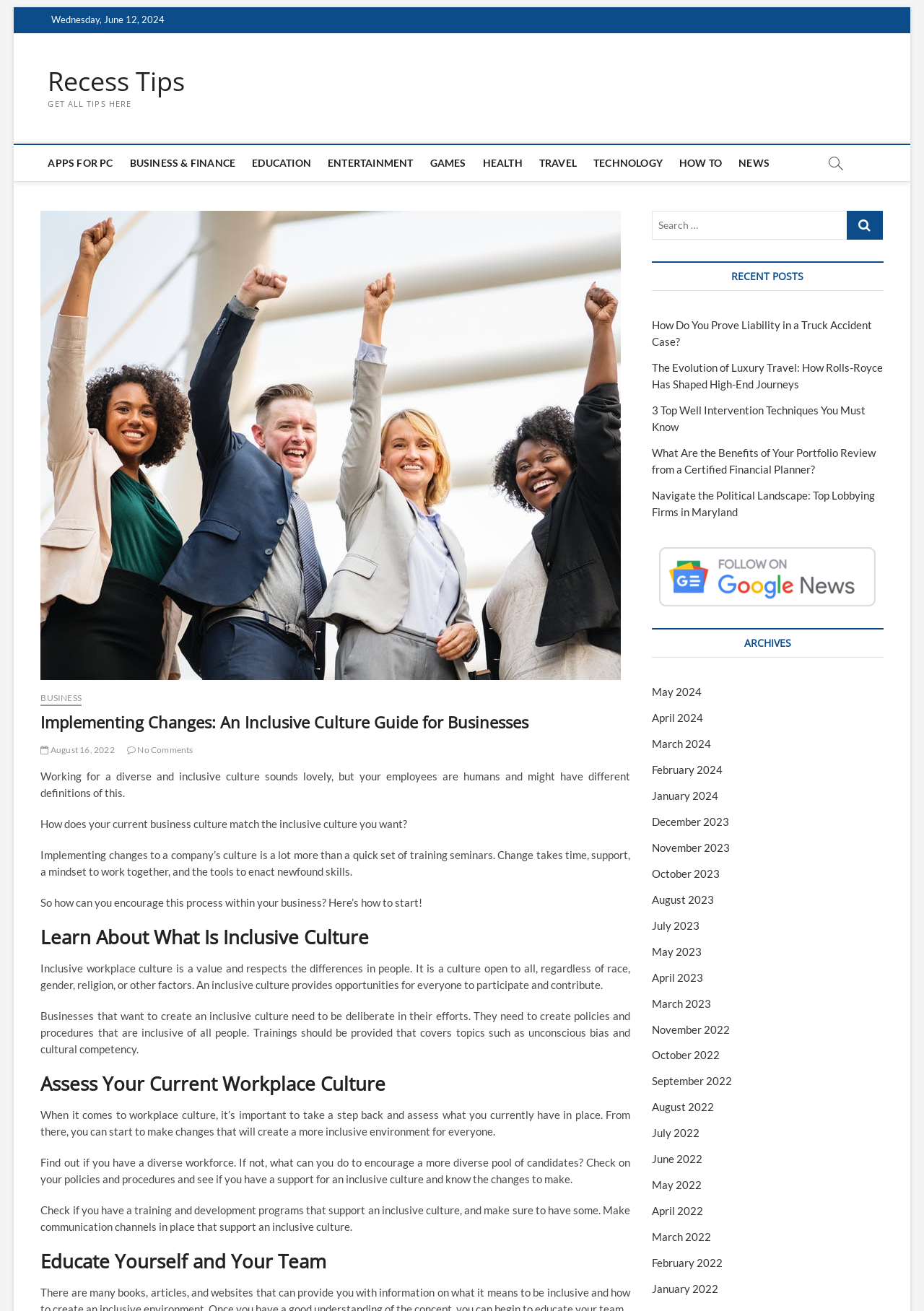Determine the bounding box coordinates of the element that should be clicked to execute the following command: "Check the 'RECENT POSTS' section".

[0.706, 0.199, 0.956, 0.222]